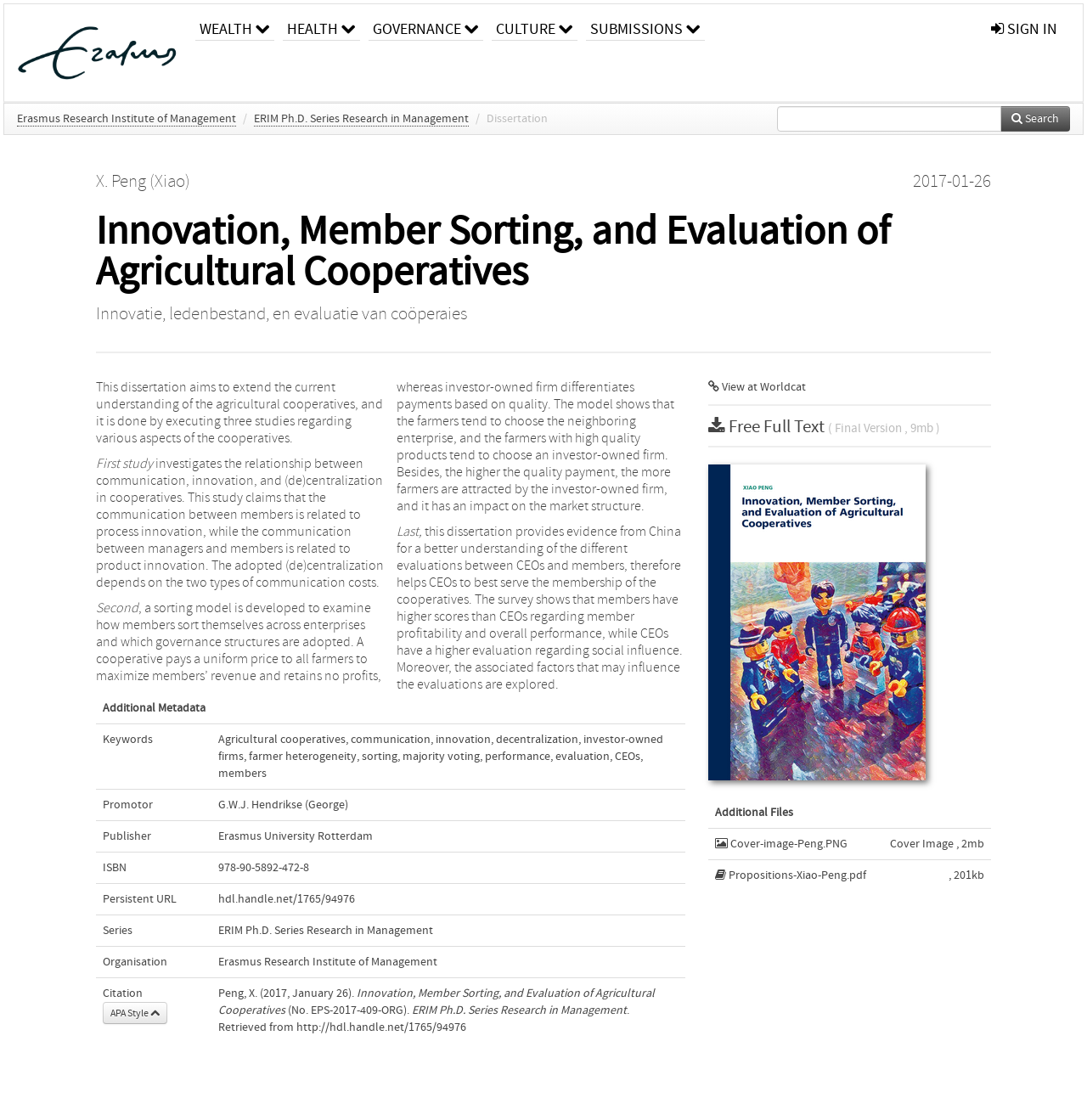Explain the features and main sections of the webpage comprehensively.

This webpage is a repository page for a dissertation titled "Innovation, Member Sorting, and Evaluation of Agricultural Cooperatives" by X. Peng (Xiao). The page is divided into several sections. At the top, there is a university logo and a navigation menu with links to various sections of the repository.

Below the navigation menu, there is a heading with the title of the dissertation, followed by a brief summary of the research in three paragraphs. The summary is divided into three sections, each describing a different study conducted as part of the research.

To the right of the summary, there is a table with metadata about the dissertation, including keywords, promotor, publisher, ISBN, and persistent URL. Each row in the table has a label and a corresponding value.

Below the metadata table, there are several links to related resources, including a citation in APA style, a link to view the dissertation at Worldcat, and a link to download the full text of the dissertation. There is also a separator line and a link to a cover image.

Further down the page, there is another table with additional files related to the dissertation, including a cover image and a PDF of the propositions. Each row in the table has a label and a corresponding link to download the file.

Overall, the page provides a detailed description of the dissertation and its contents, as well as links to related resources and additional files.